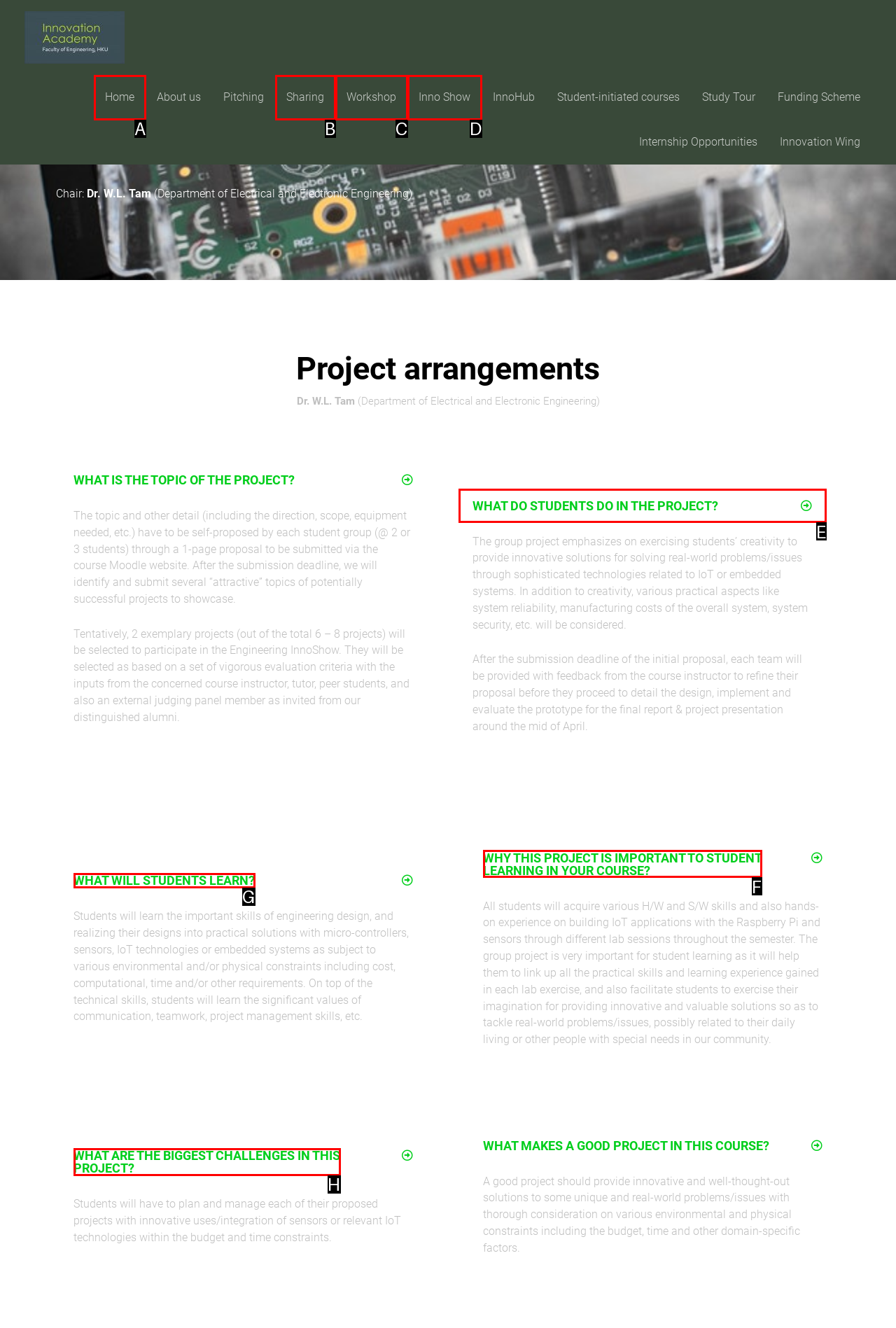Find the option that matches this description: What will students learn?
Provide the corresponding letter directly.

G